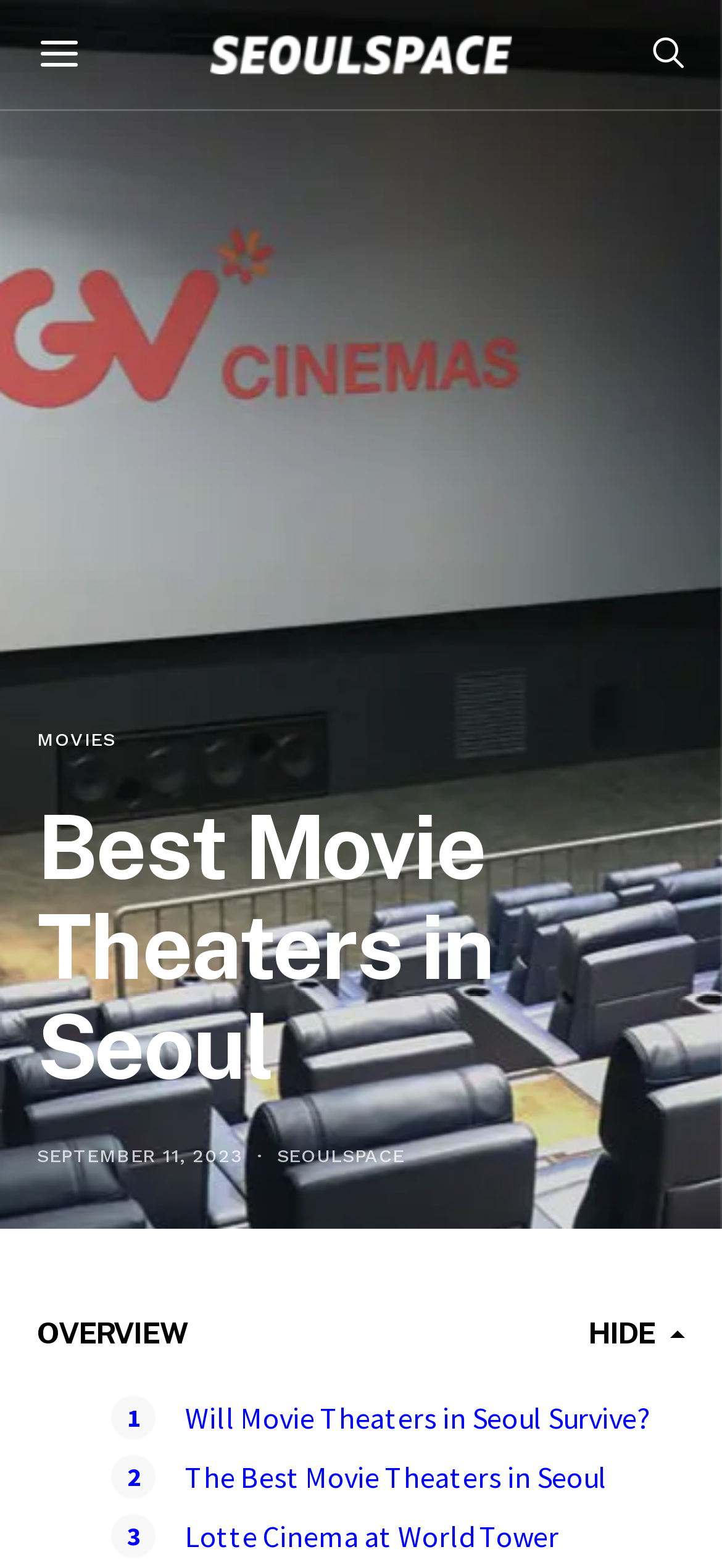Answer the question in one word or a short phrase:
What is the name of the website?

SEOULSPACE